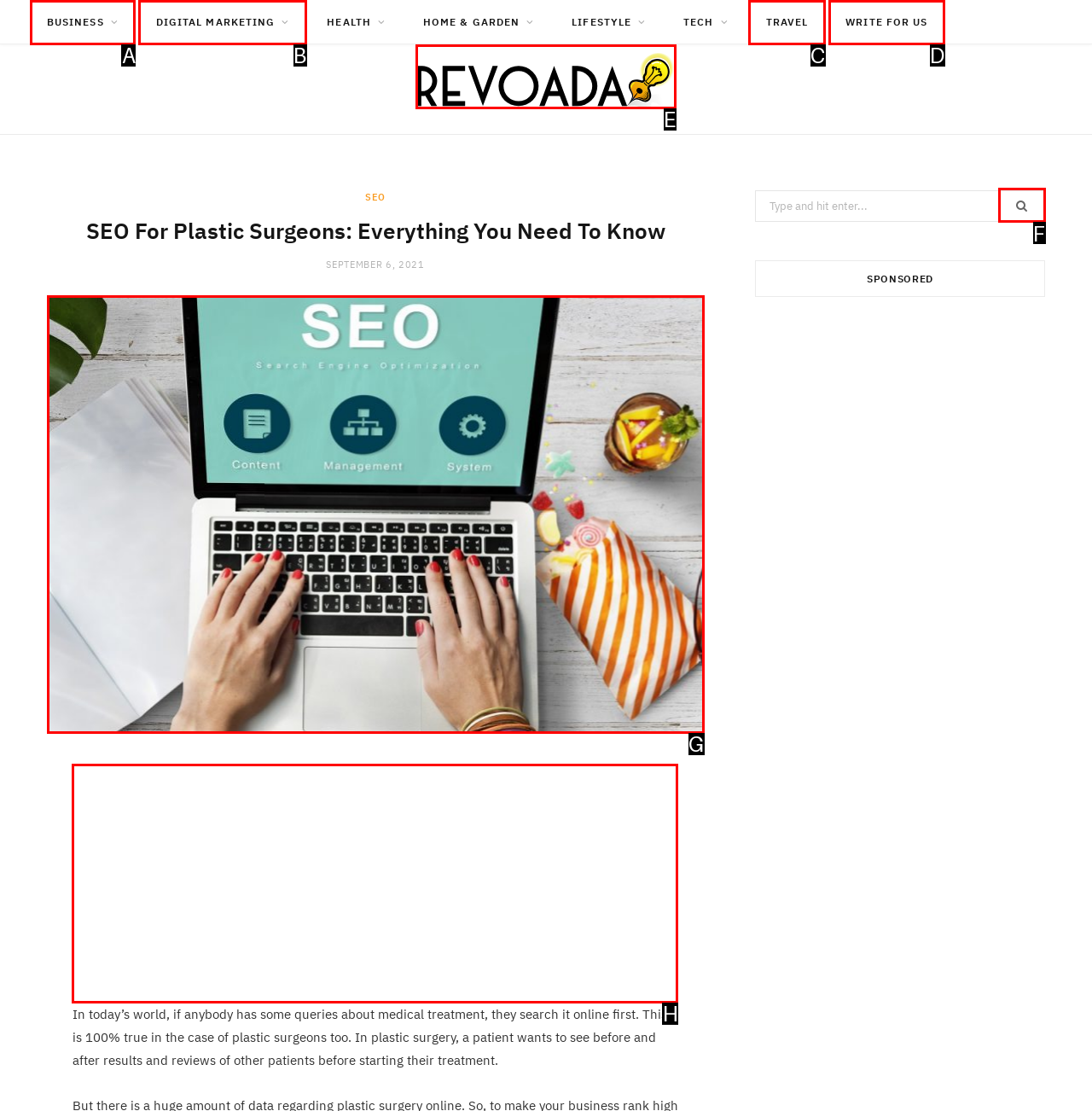Determine the HTML element to click for the instruction: Click on the 'WRITE FOR US' link.
Answer with the letter corresponding to the correct choice from the provided options.

D